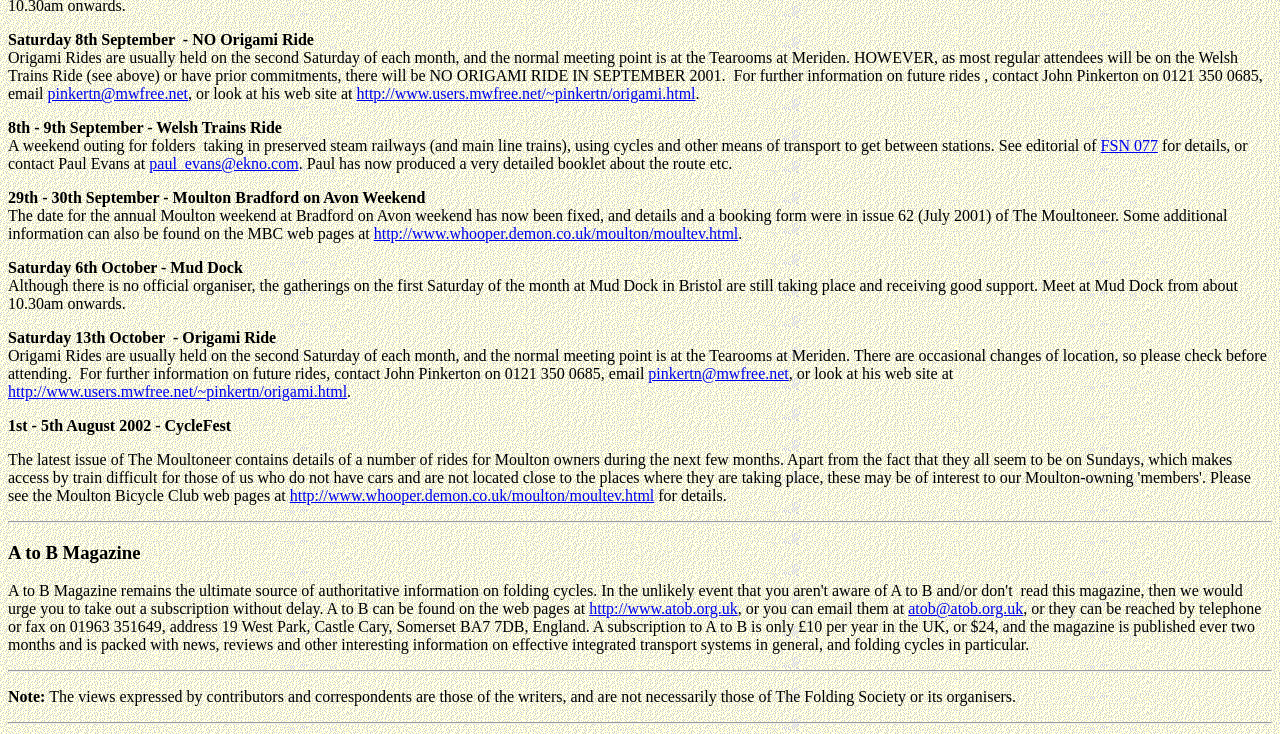What is the address of A to B Magazine?
Answer the question with a thorough and detailed explanation.

The address of A to B Magazine can be found in the section about A to B Magazine, where it is mentioned that they can be reached by telephone or fax on 01963 351649, and their address is 19 West Park, Castle Cary, Somerset BA7 7DB, England.